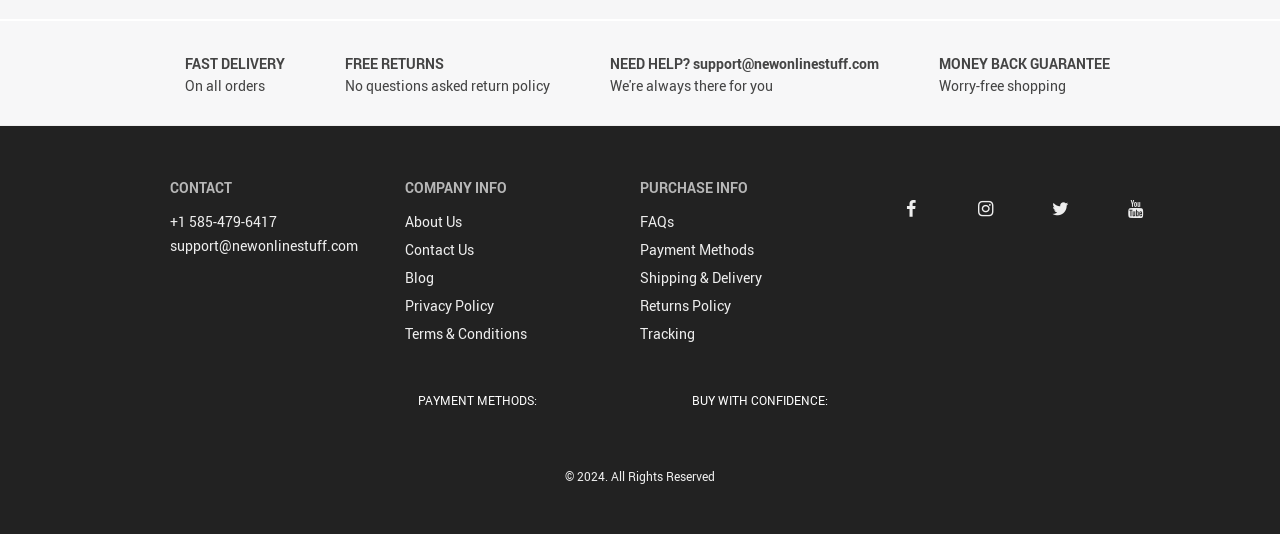What is the copyright year of the company's website?
Use the image to answer the question with a single word or phrase.

2024